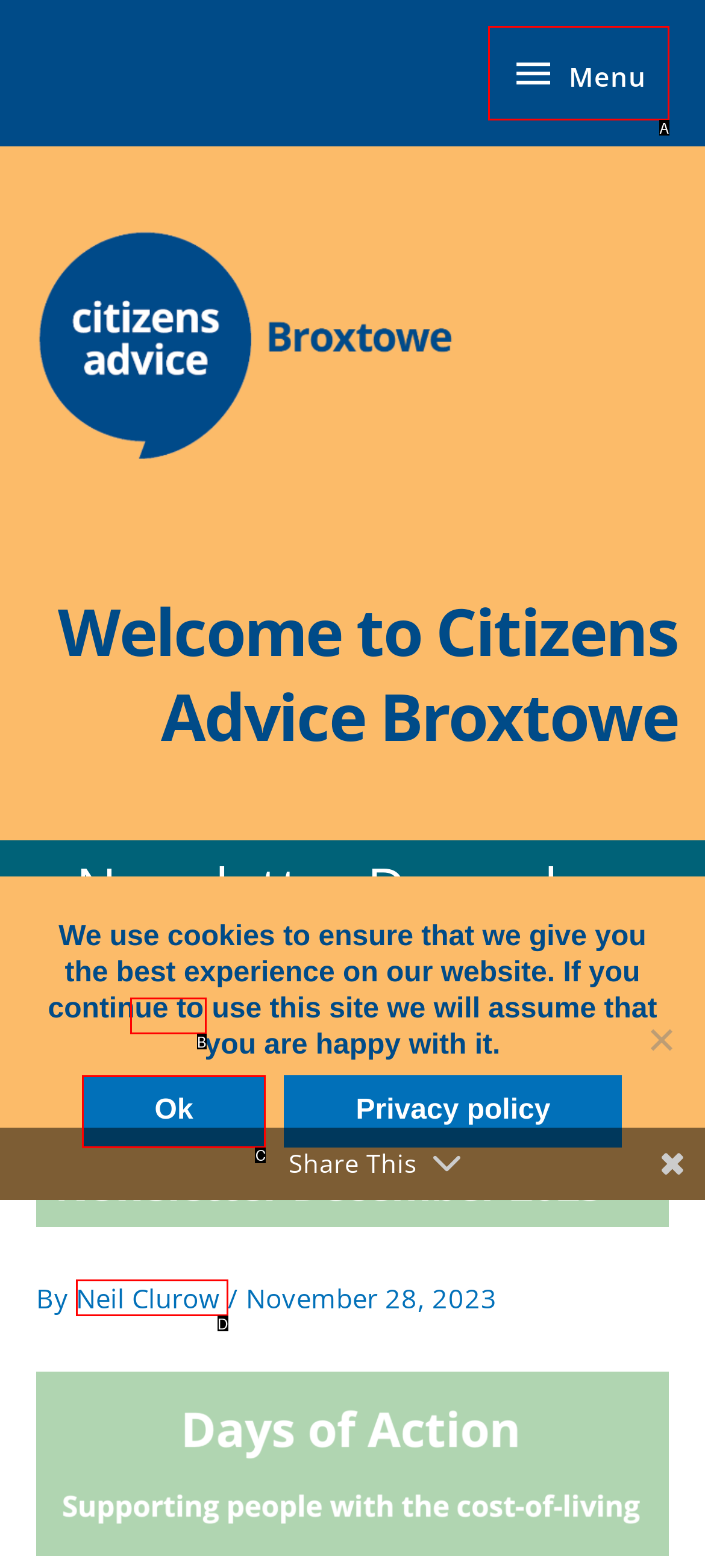Based on the description: Ok, identify the matching lettered UI element.
Answer by indicating the letter from the choices.

C